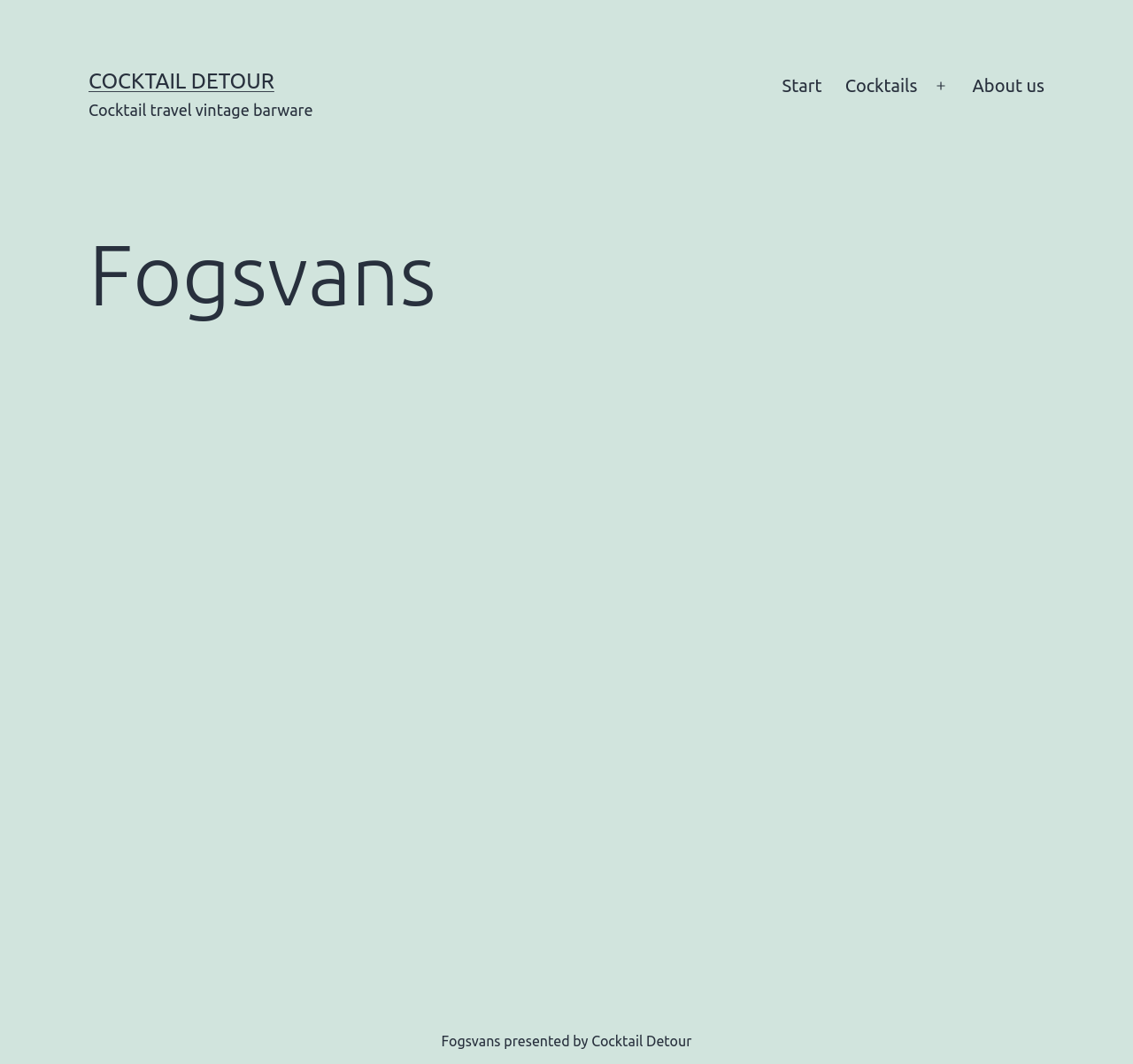Analyze the image and answer the question with as much detail as possible: 
How many social media links are at the bottom of the page?

There are three link elements at the bottom of the page with Unicode characters that resemble social media icons. These links are likely used to connect to the website's social media profiles.